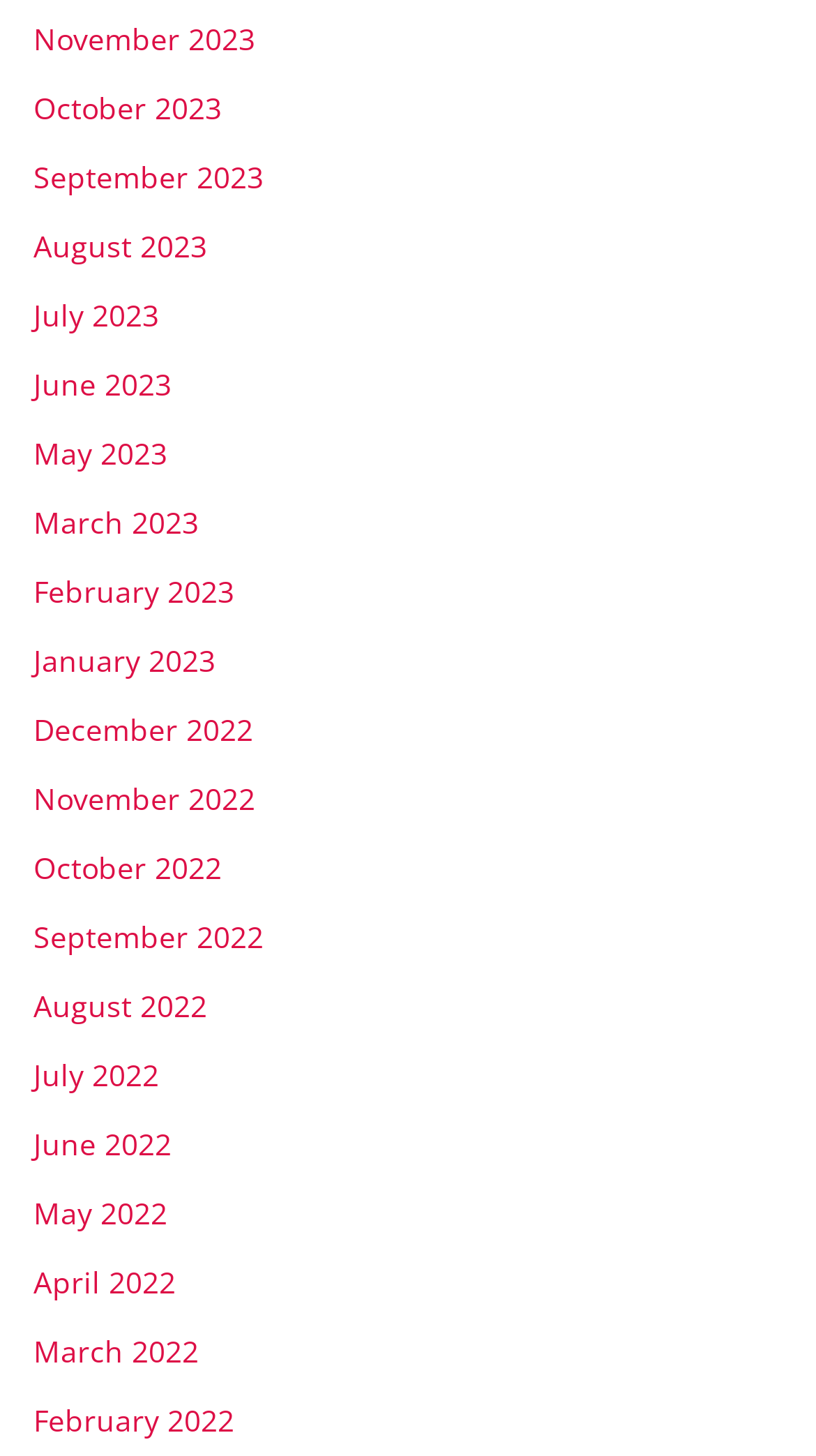Please find the bounding box for the UI element described by: "A-".

None